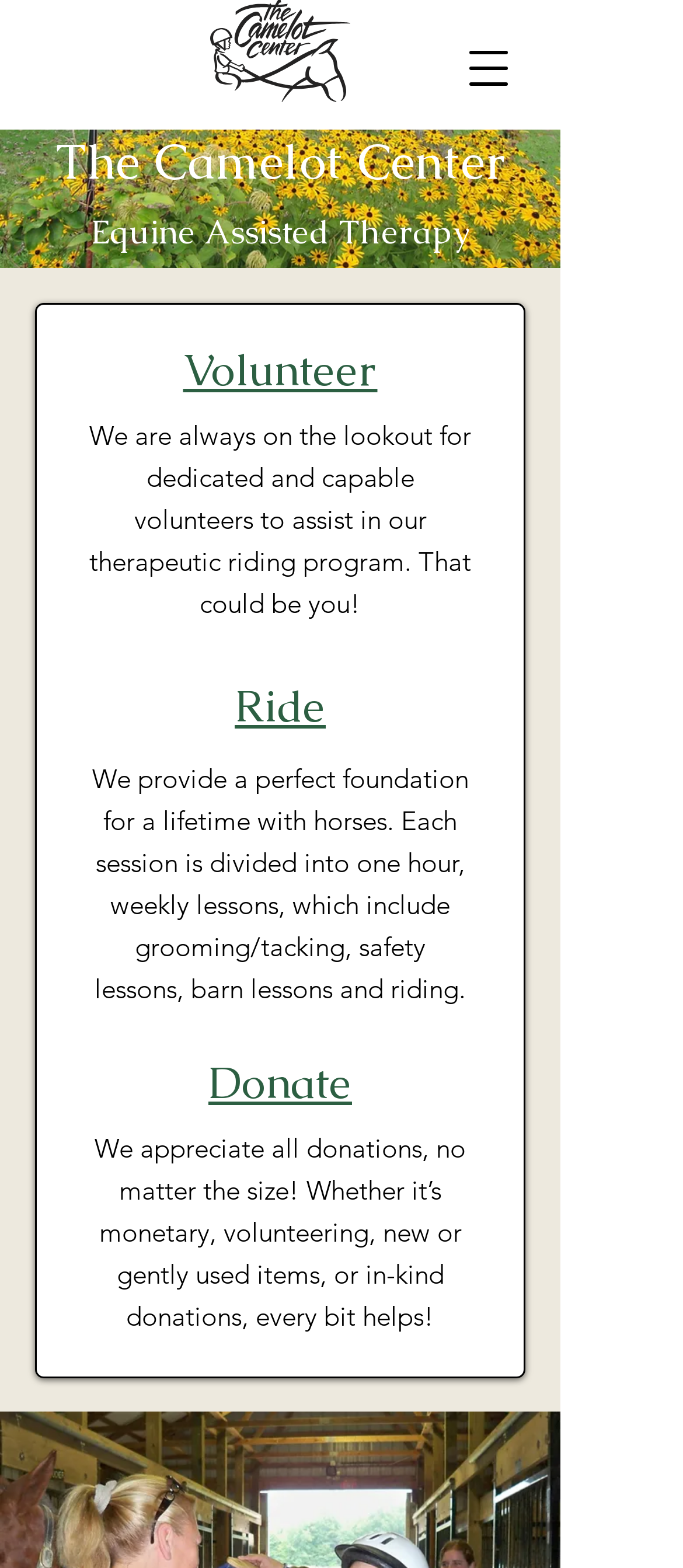Extract the top-level heading from the webpage and provide its text.

The Camelot Center